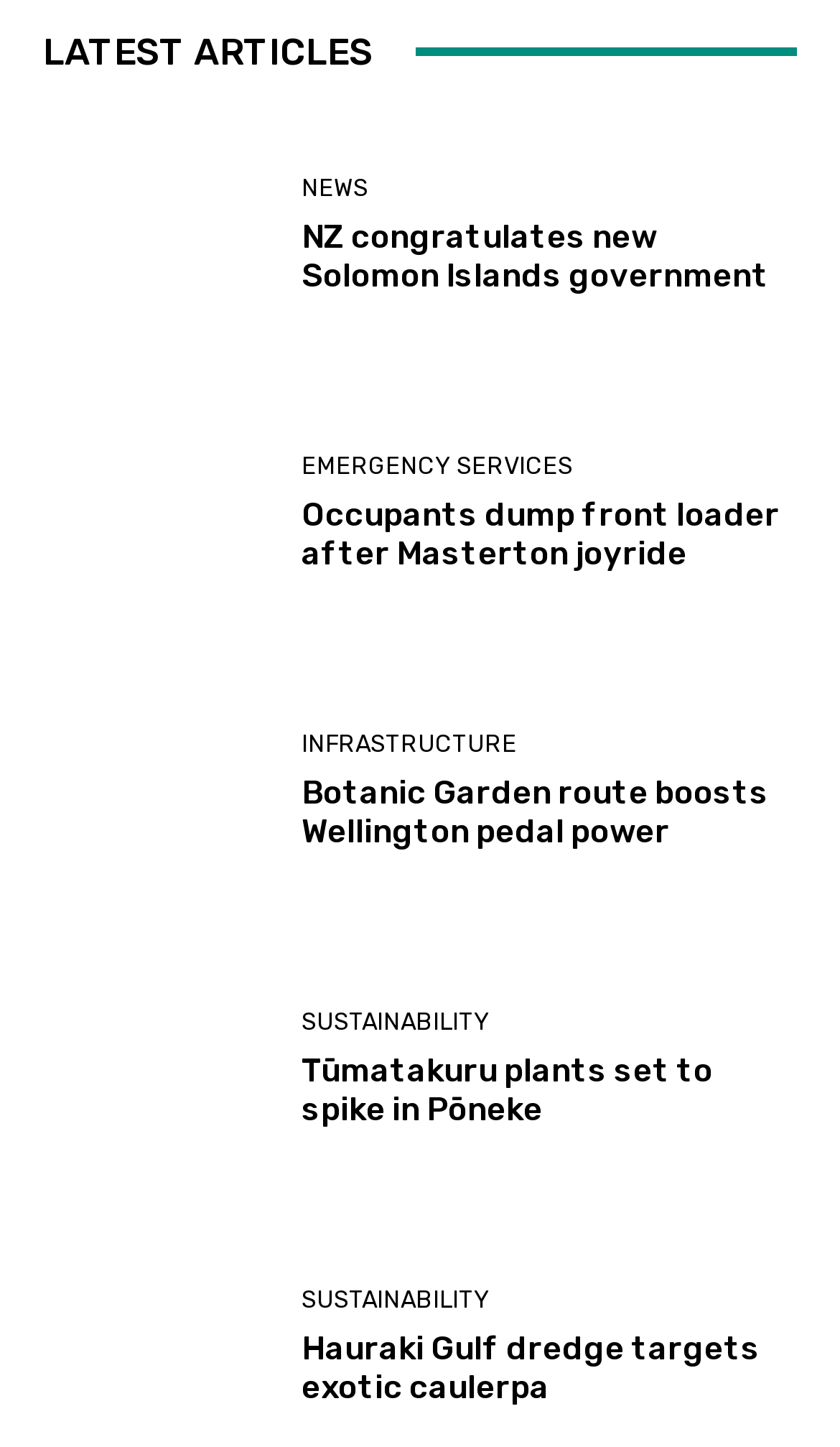Determine the bounding box coordinates of the region to click in order to accomplish the following instruction: "Read latest news about NZ congratulating new Solomon Islands government". Provide the coordinates as four float numbers between 0 and 1, specifically [left, top, right, bottom].

[0.359, 0.15, 0.949, 0.204]